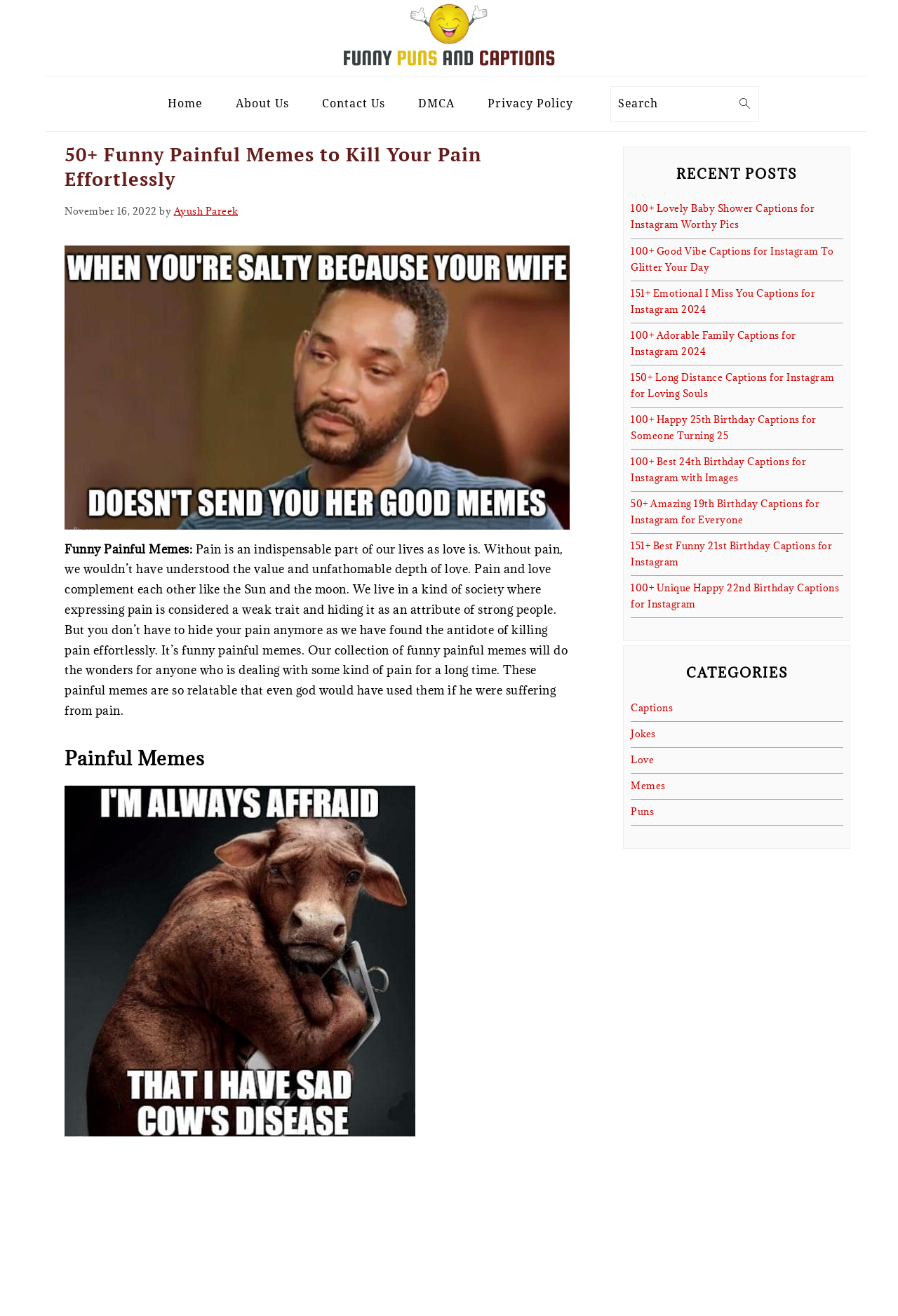Using the information from the screenshot, answer the following question thoroughly:
What type of content is featured in the 'Primary Sidebar' section?

The 'Primary Sidebar' section contains a list of recent posts, including links to articles with titles such as '100+ Lovely Baby Shower Captions for Instagram Worthy Pics', as well as a list of categories, including 'Captions', 'Jokes', and 'Memes'. This suggests that the section is intended to provide users with easy access to recent and popular content on the website.